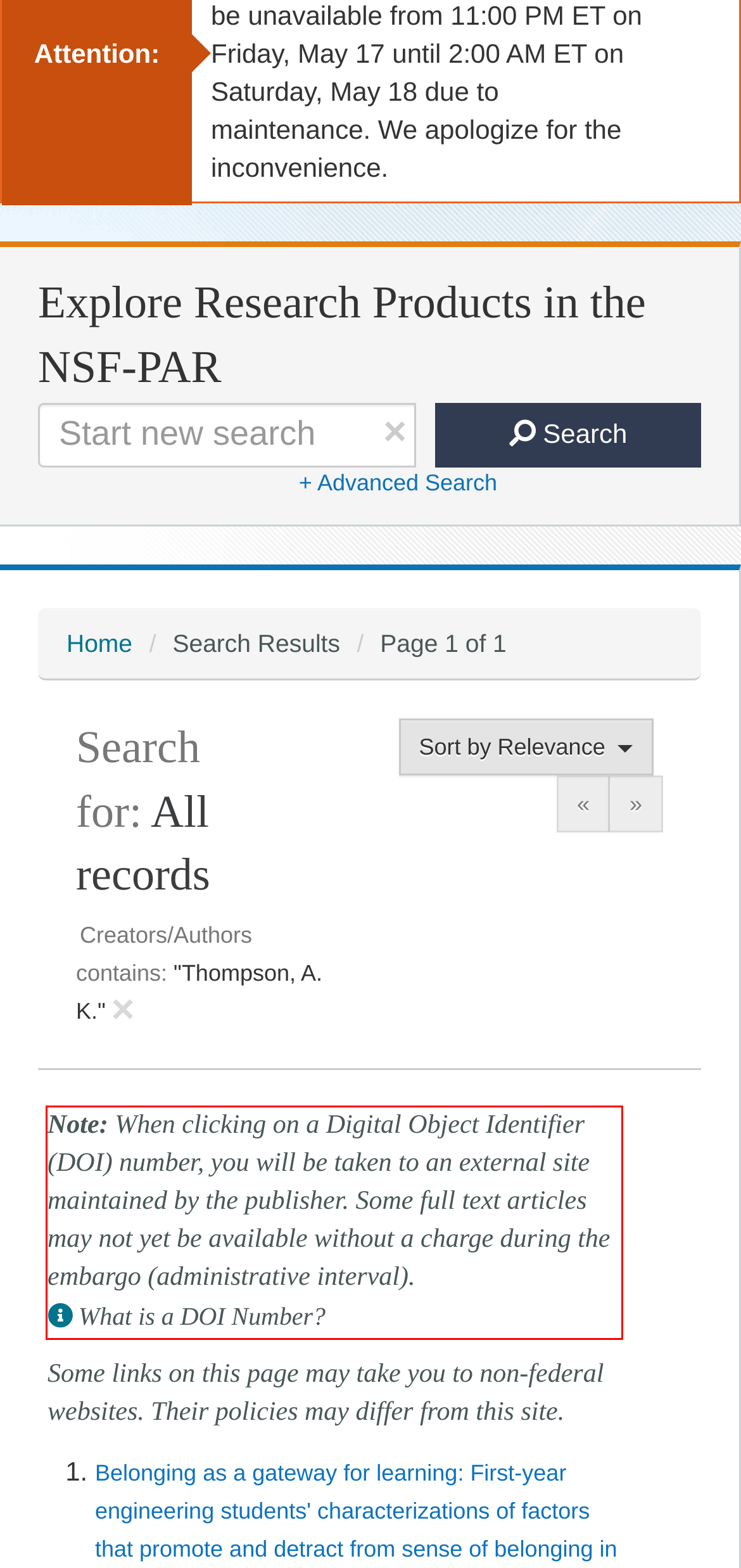Please look at the webpage screenshot and extract the text enclosed by the red bounding box.

Note: When clicking on a Digital Object Identifier (DOI) number, you will be taken to an external site maintained by the publisher. Some full text articles may not yet be available without a charge during the embargo (administrative interval). What is a DOI Number?